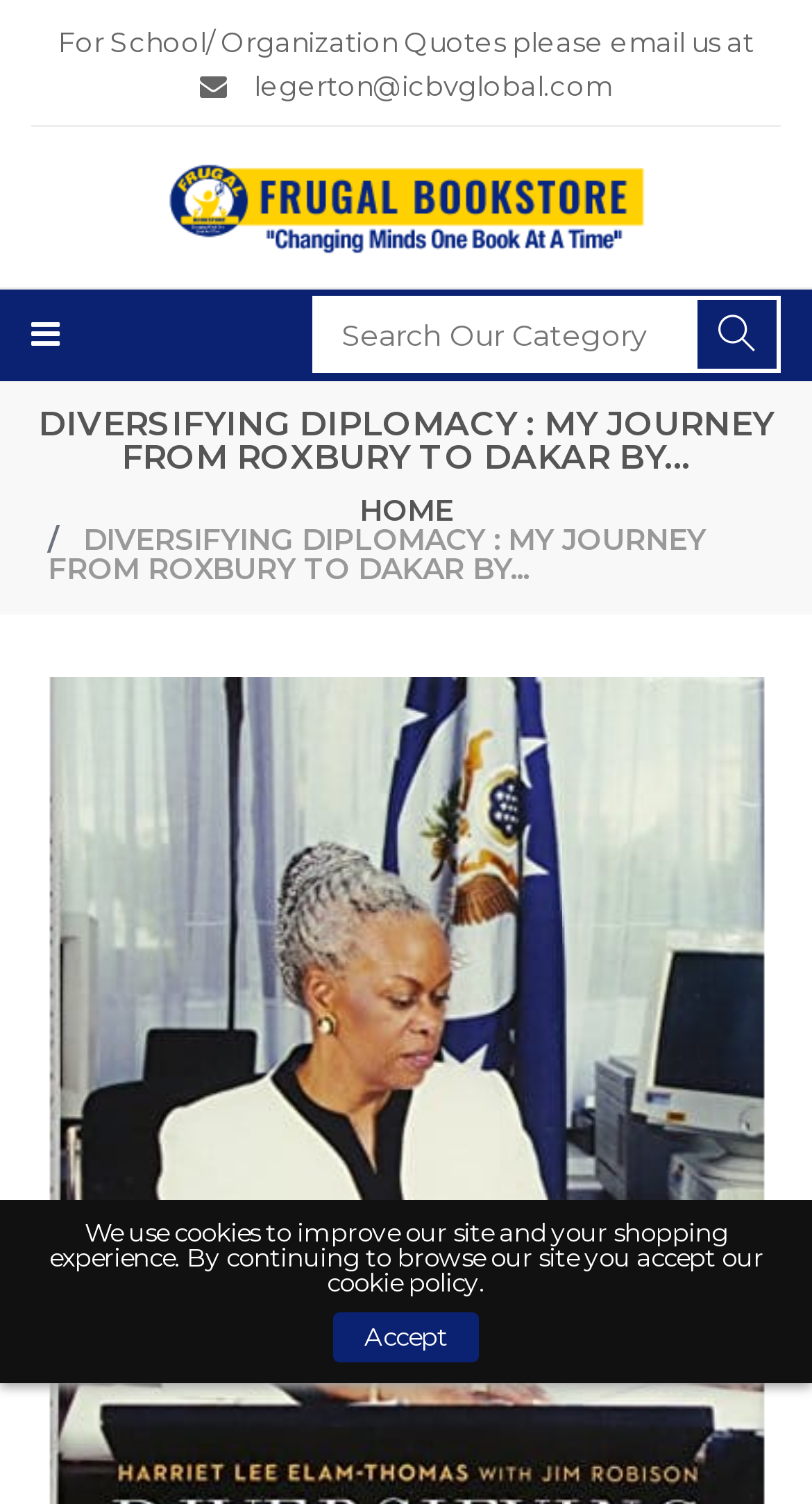For the element described, predict the bounding box coordinates as (top-left x, top-left y, bottom-right x, bottom-right y). All values should be between 0 and 1. Element description: alt="Frugal Bookstore"

[0.205, 0.123, 0.795, 0.148]